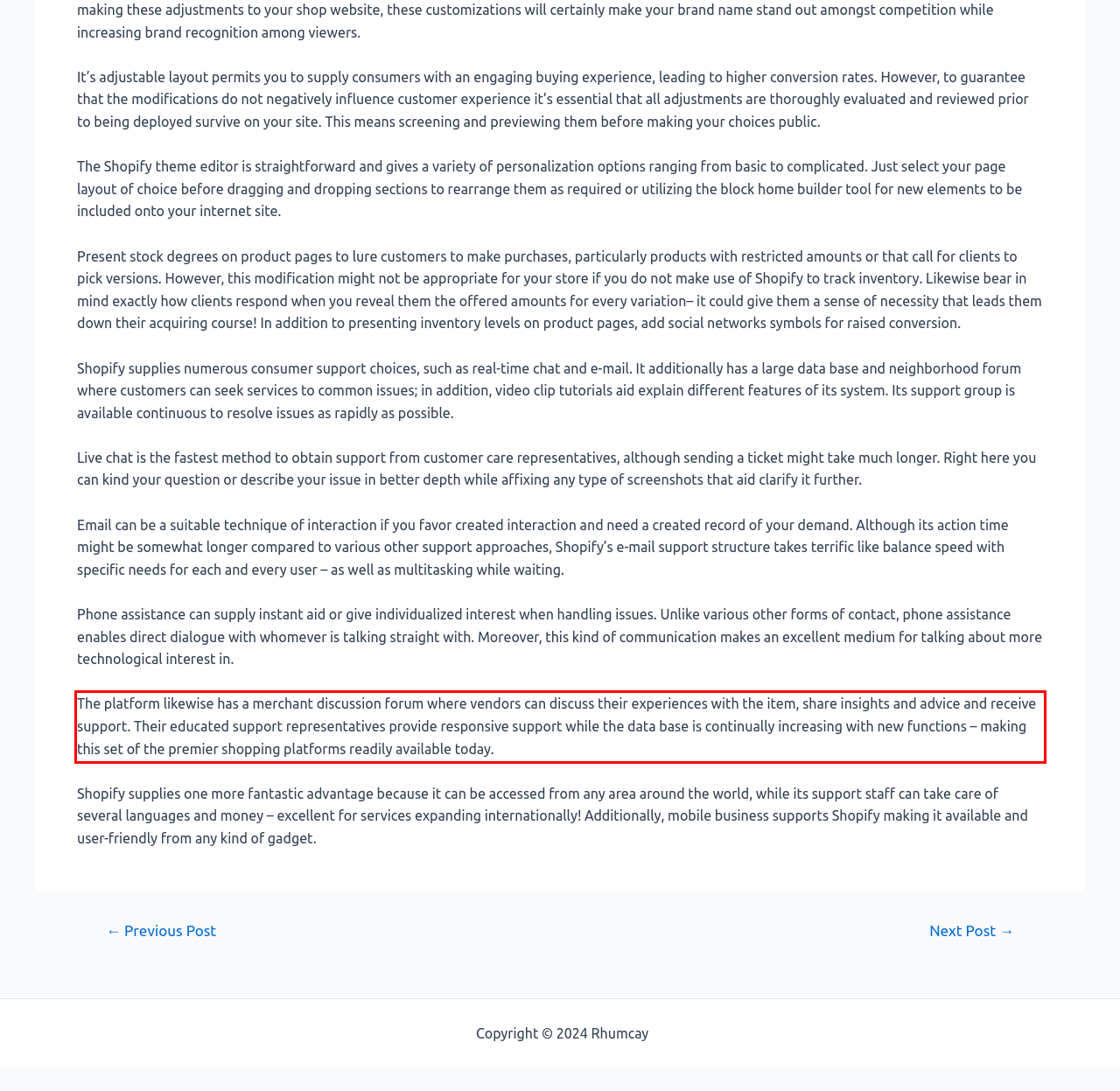Please recognize and transcribe the text located inside the red bounding box in the webpage image.

The platform likewise has a merchant discussion forum where vendors can discuss their experiences with the item, share insights and advice and receive support. Their educated support representatives provide responsive support while the data base is continually increasing with new functions – making this set of the premier shopping platforms readily available today.